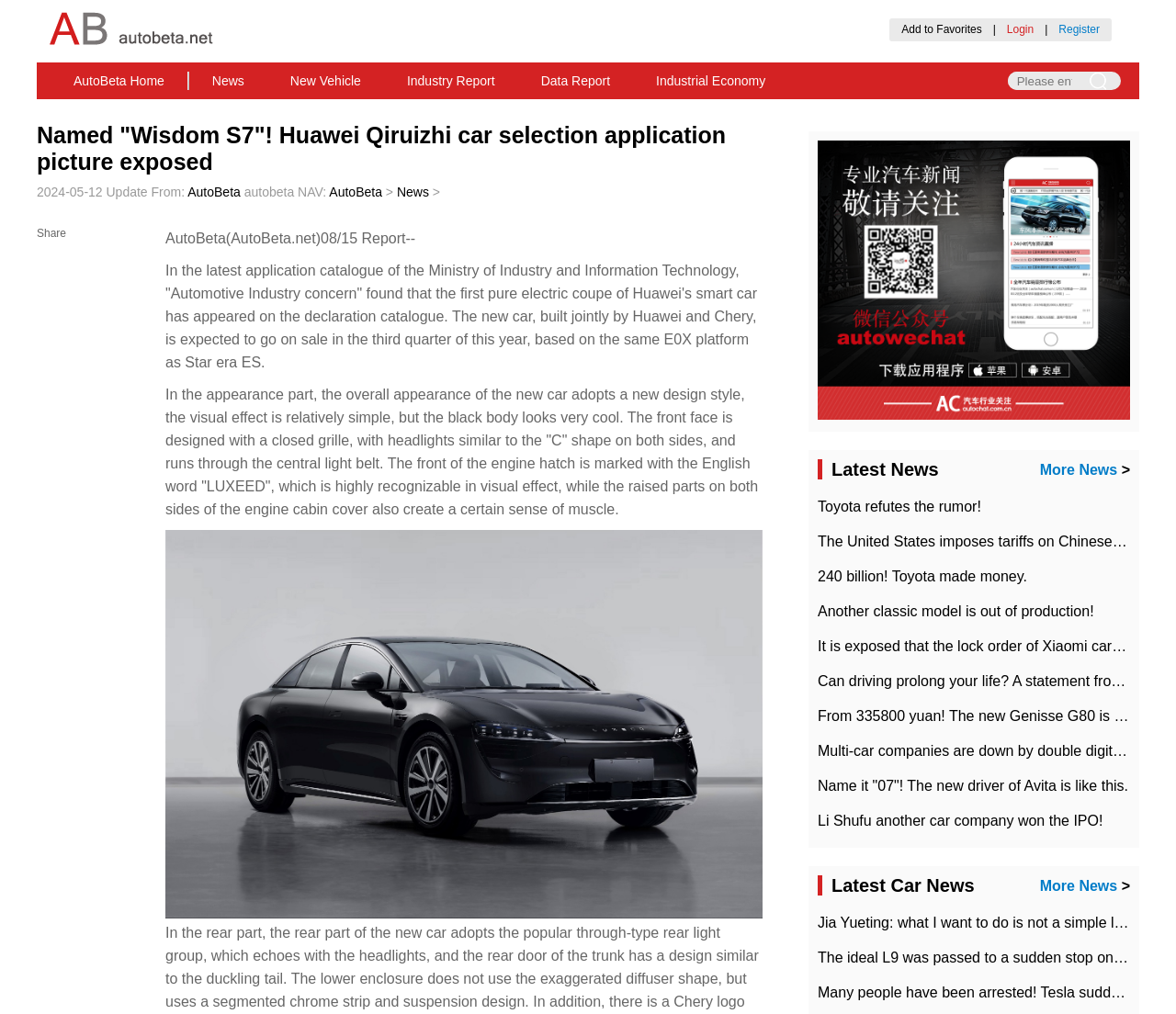Specify the bounding box coordinates of the area to click in order to follow the given instruction: "Click on 'Add to Favorites'."

[0.767, 0.023, 0.835, 0.035]